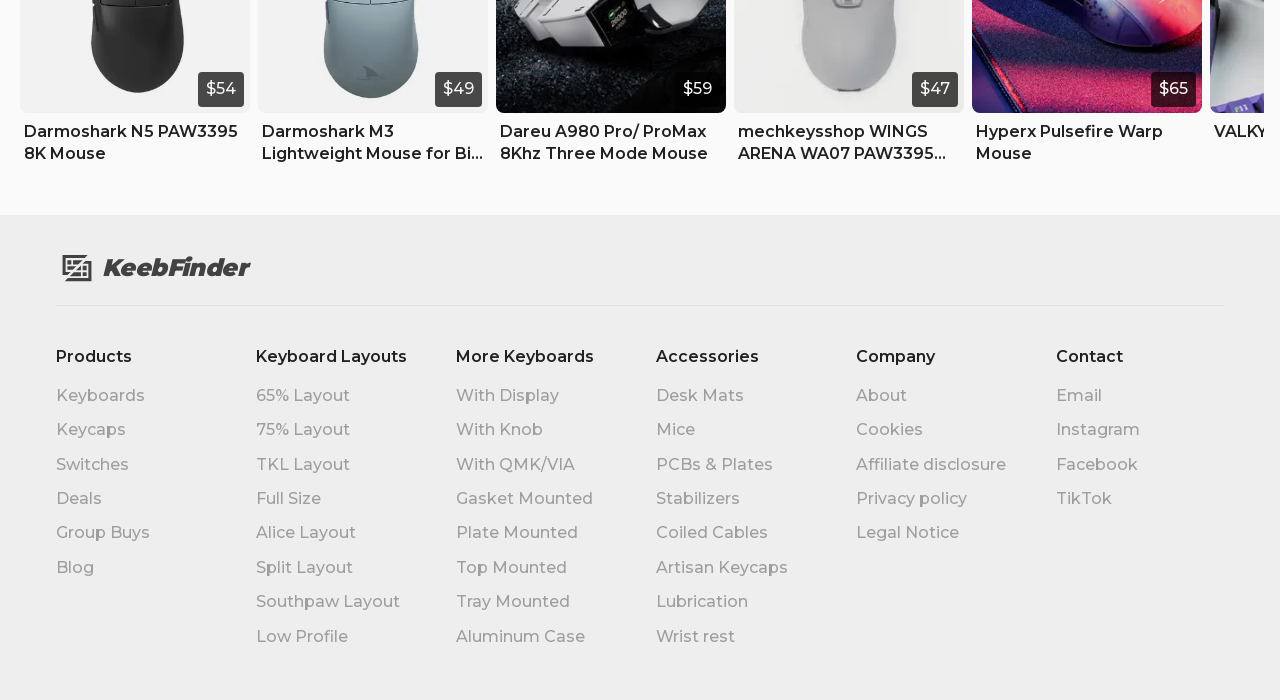What is the purpose of the 'Group Buys' link?
Please provide a full and detailed response to the question.

The 'Group Buys' link is listed under the 'Deals' category, which suggests that it is related to purchasing products at a discounted price. The term 'Group Buys' implies that customers can buy products in bulk, likely with other customers, to receive a discounted price.